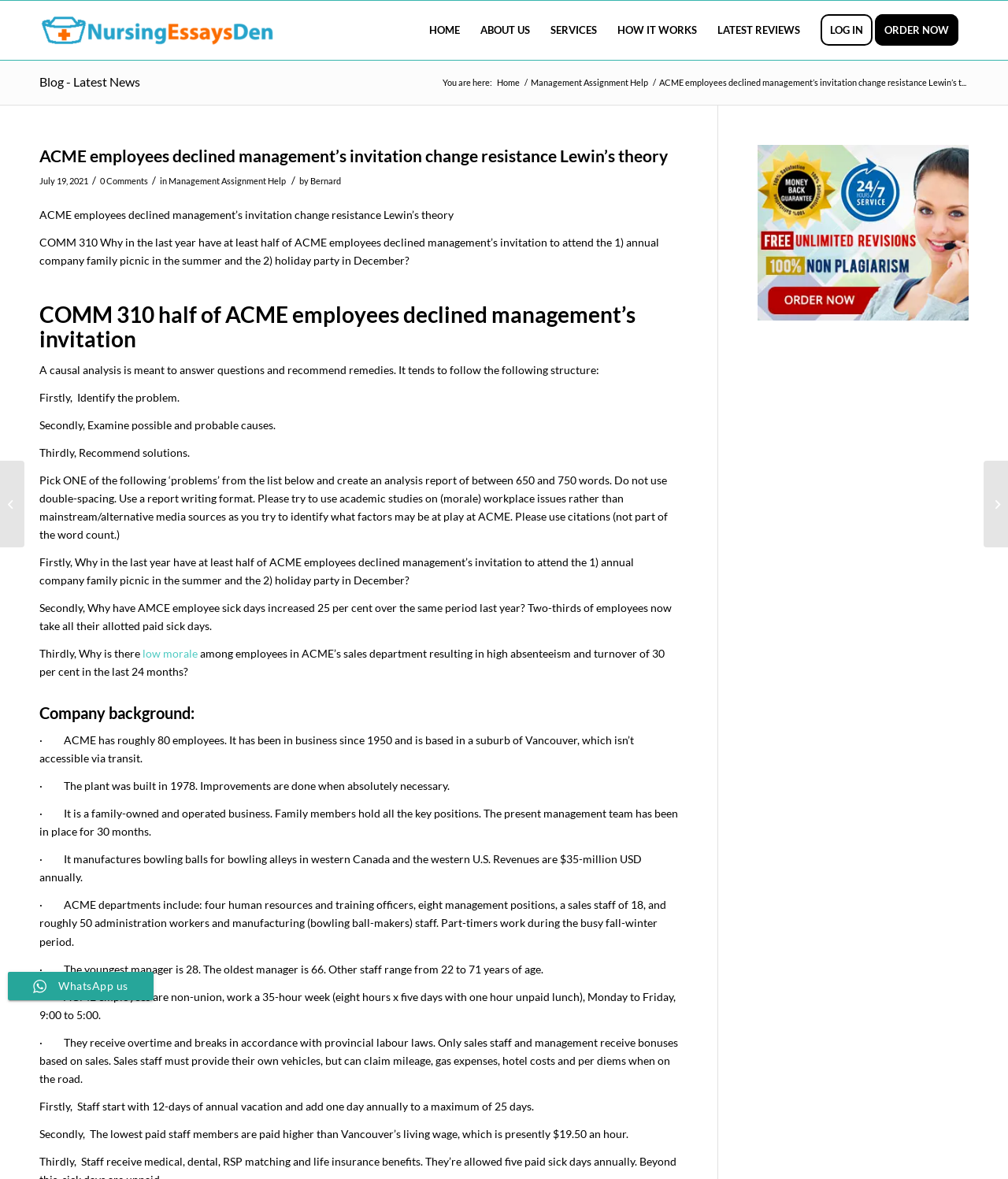Please provide a brief answer to the question using only one word or phrase: 
What is the title of the blog post?

ACME employees declined management’s invitation change resistance Lewin’s theory